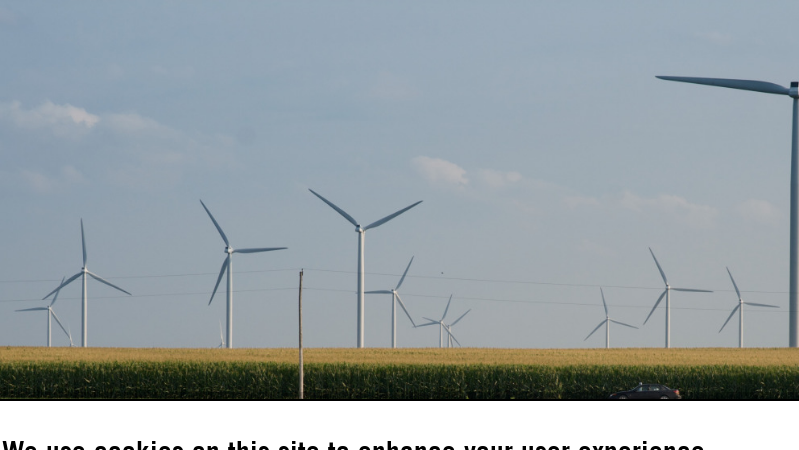Give a complete and detailed account of the image.

The image displays a vast landscape featuring numerous onshore wind turbines, which play a crucial role in the transition to renewable energy in Europe. These towering structures are set against a backdrop of a clear blue sky, illustrating the integration of sustainable technology into the natural environment. The scene evokes a sense of progress towards cleaner energy sources, emphasizing the importance of wind power in reducing dependency on fossil fuels. Beneath the image, a caption notes, "Onshore wind power plays a key role in the European energy transition," underlining the significance of this renewable energy source in addressing environmental challenges.